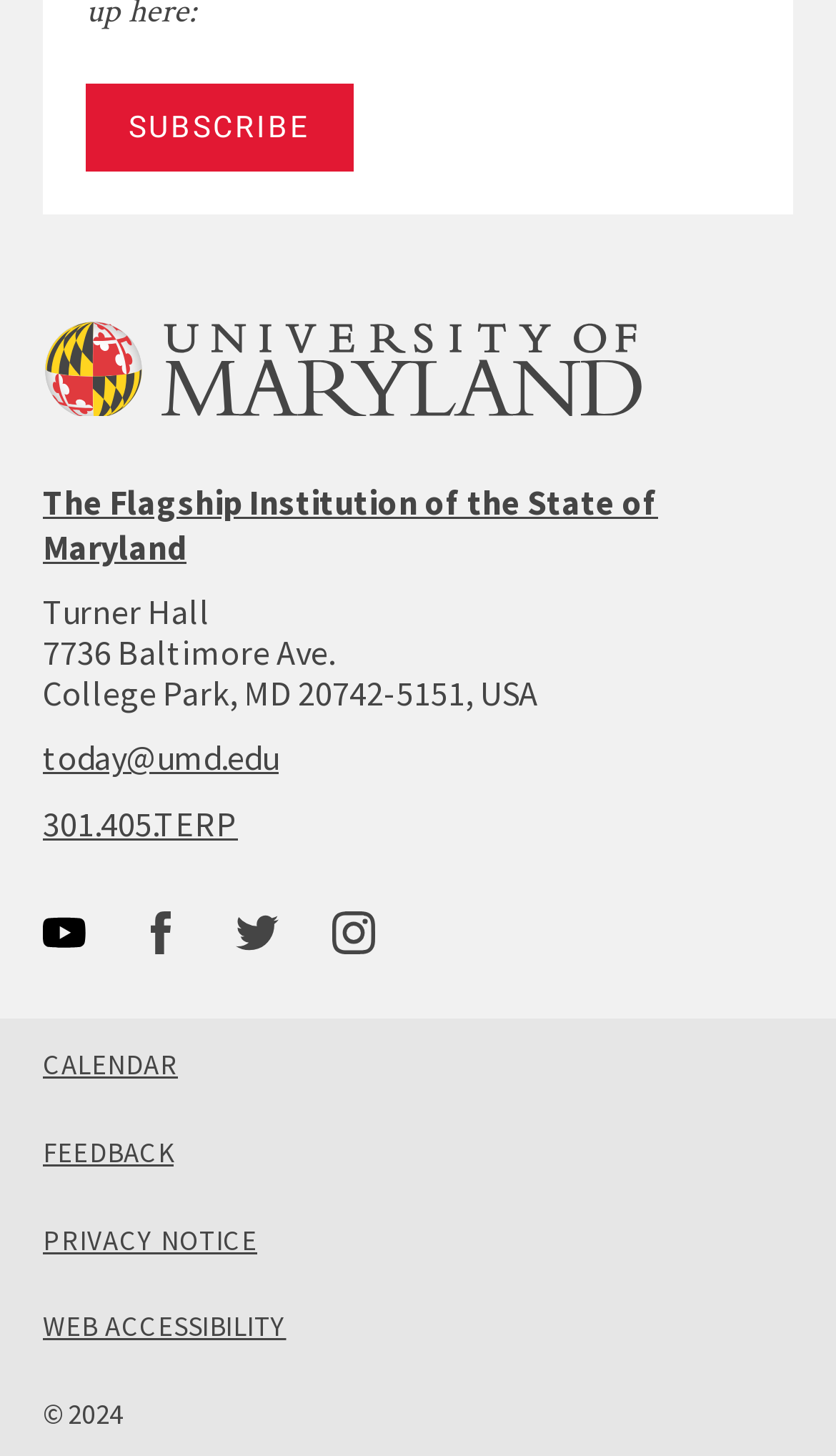Please give a succinct answer to the question in one word or phrase:
What is the name of the building?

Turner Hall